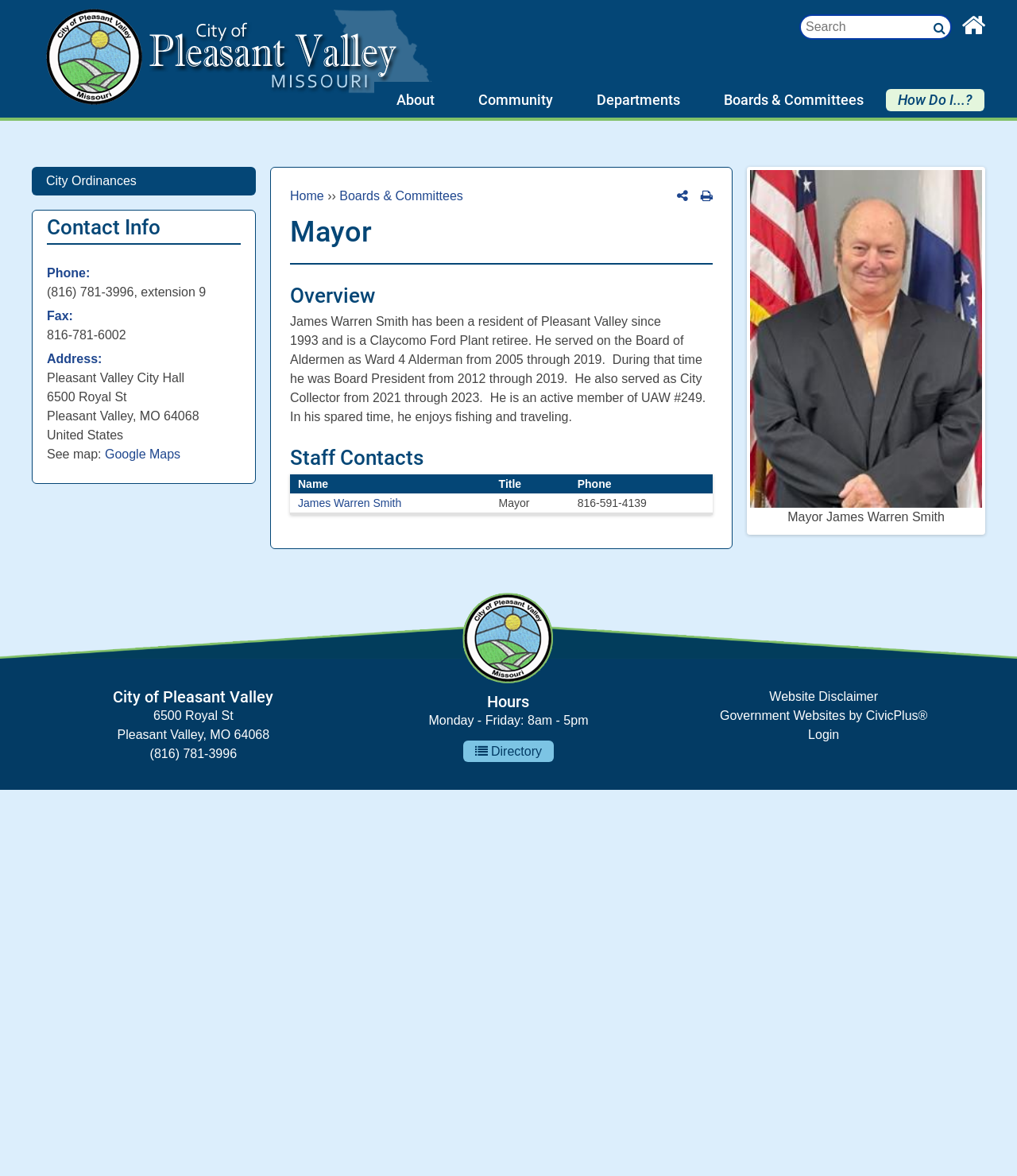Highlight the bounding box coordinates of the element that should be clicked to carry out the following instruction: "Go to Home page". The coordinates must be given as four float numbers ranging from 0 to 1, i.e., [left, top, right, bottom].

[0.945, 0.011, 0.969, 0.034]